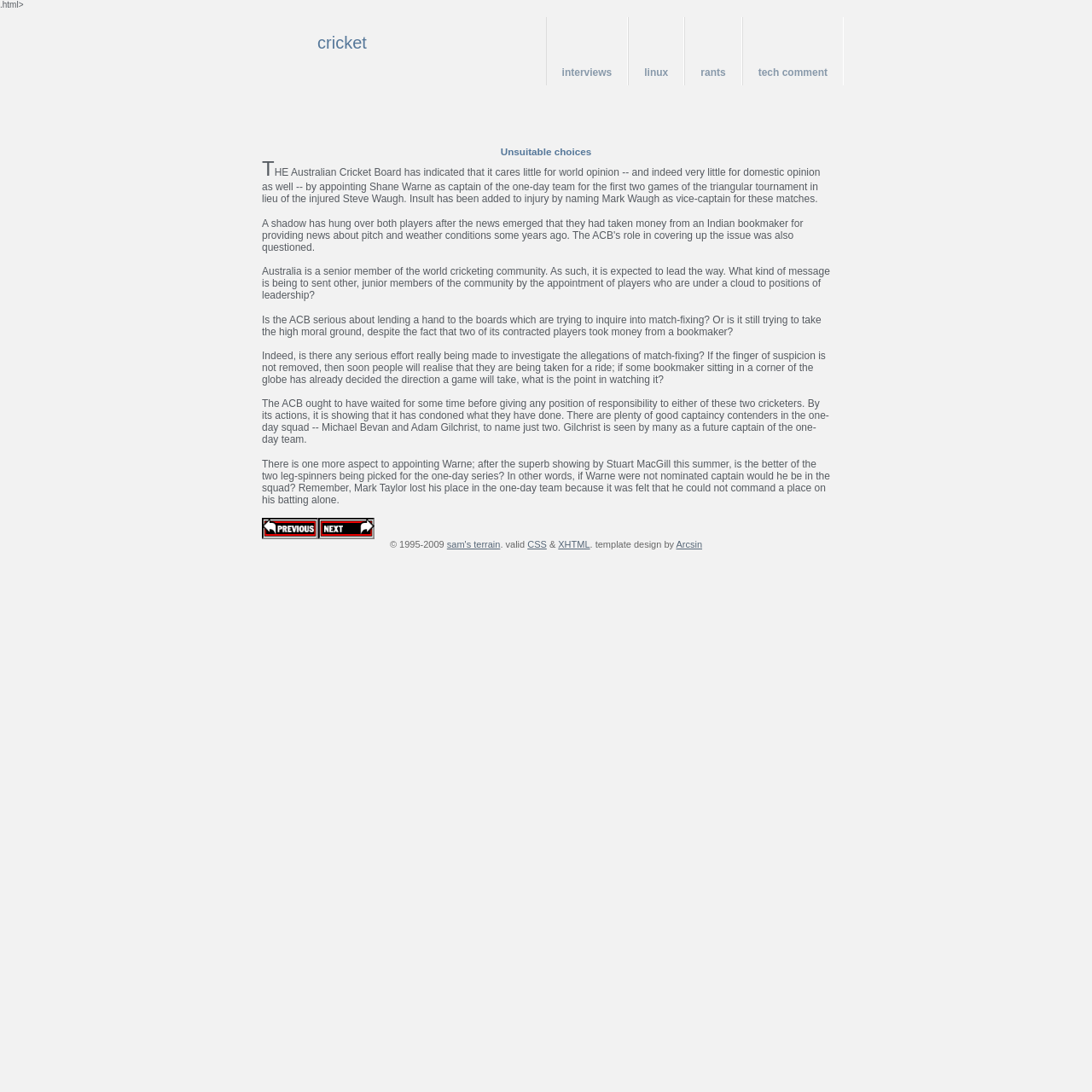Give the bounding box coordinates for this UI element: "sam's terrain". The coordinates should be four float numbers between 0 and 1, arranged as [left, top, right, bottom].

[0.409, 0.494, 0.458, 0.503]